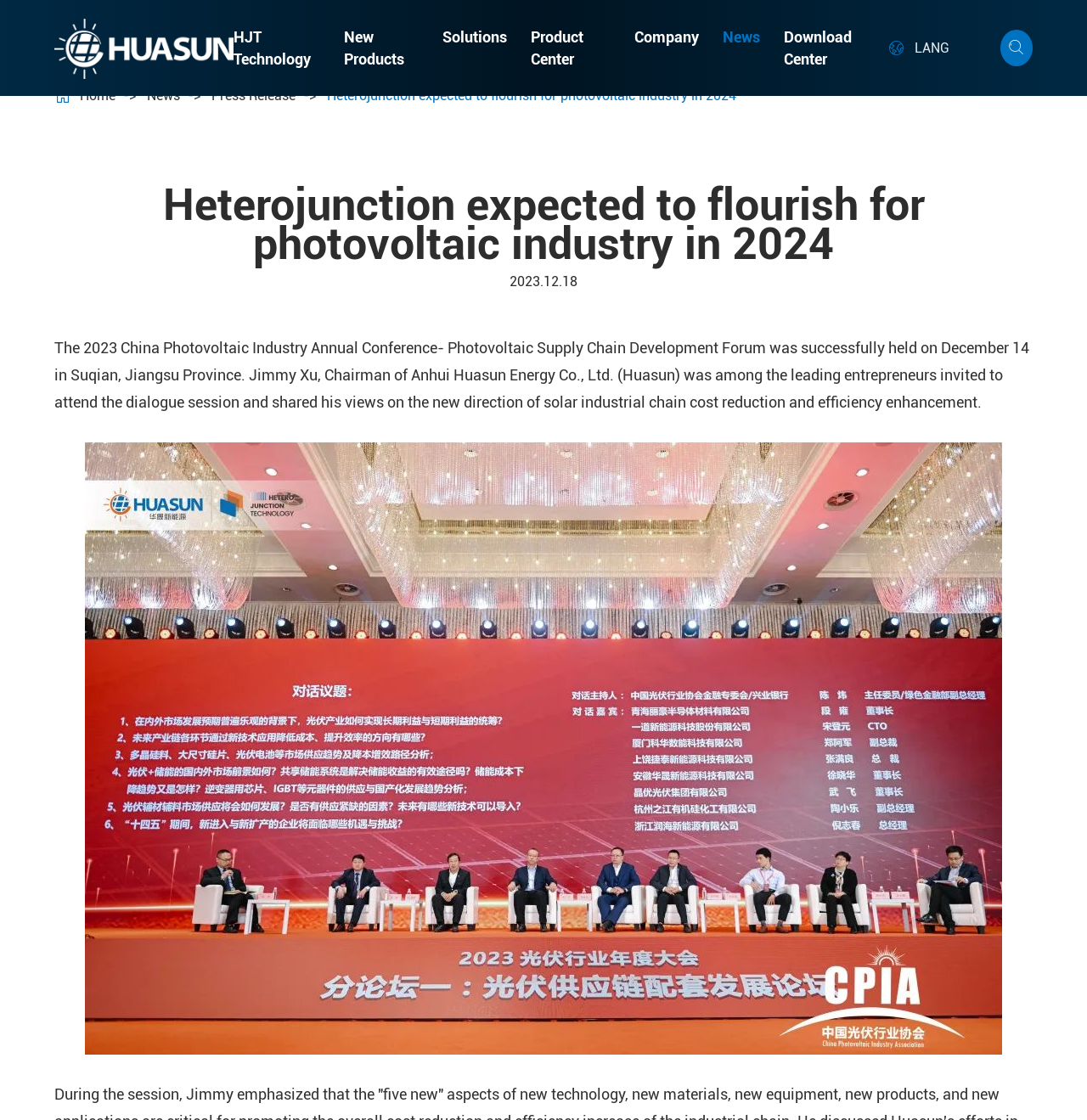Please give the bounding box coordinates of the area that should be clicked to fulfill the following instruction: "View News". The coordinates should be in the format of four float numbers from 0 to 1, i.e., [left, top, right, bottom].

[0.665, 0.0, 0.699, 0.066]